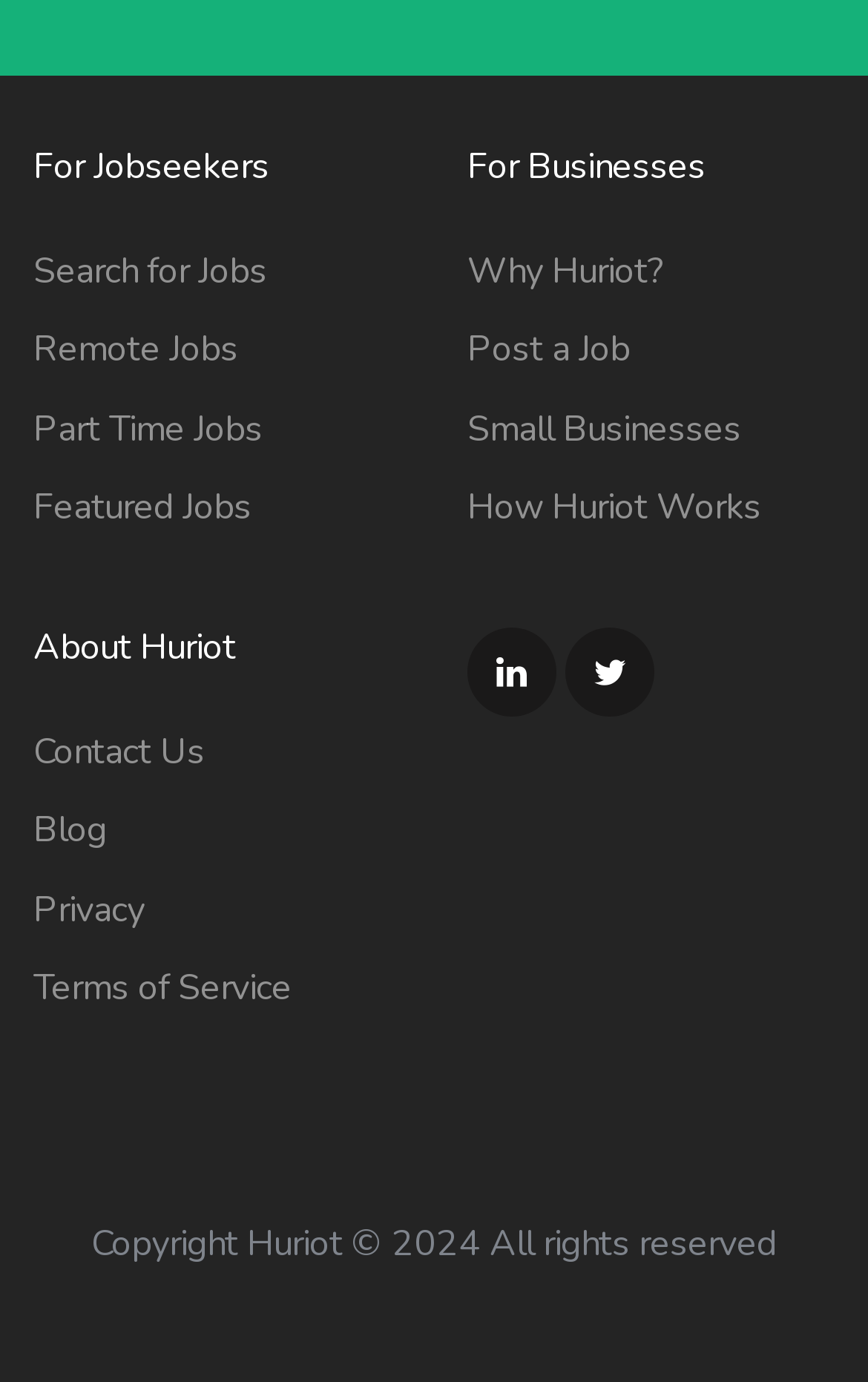How many social media links are there?
Look at the screenshot and respond with a single word or phrase.

2